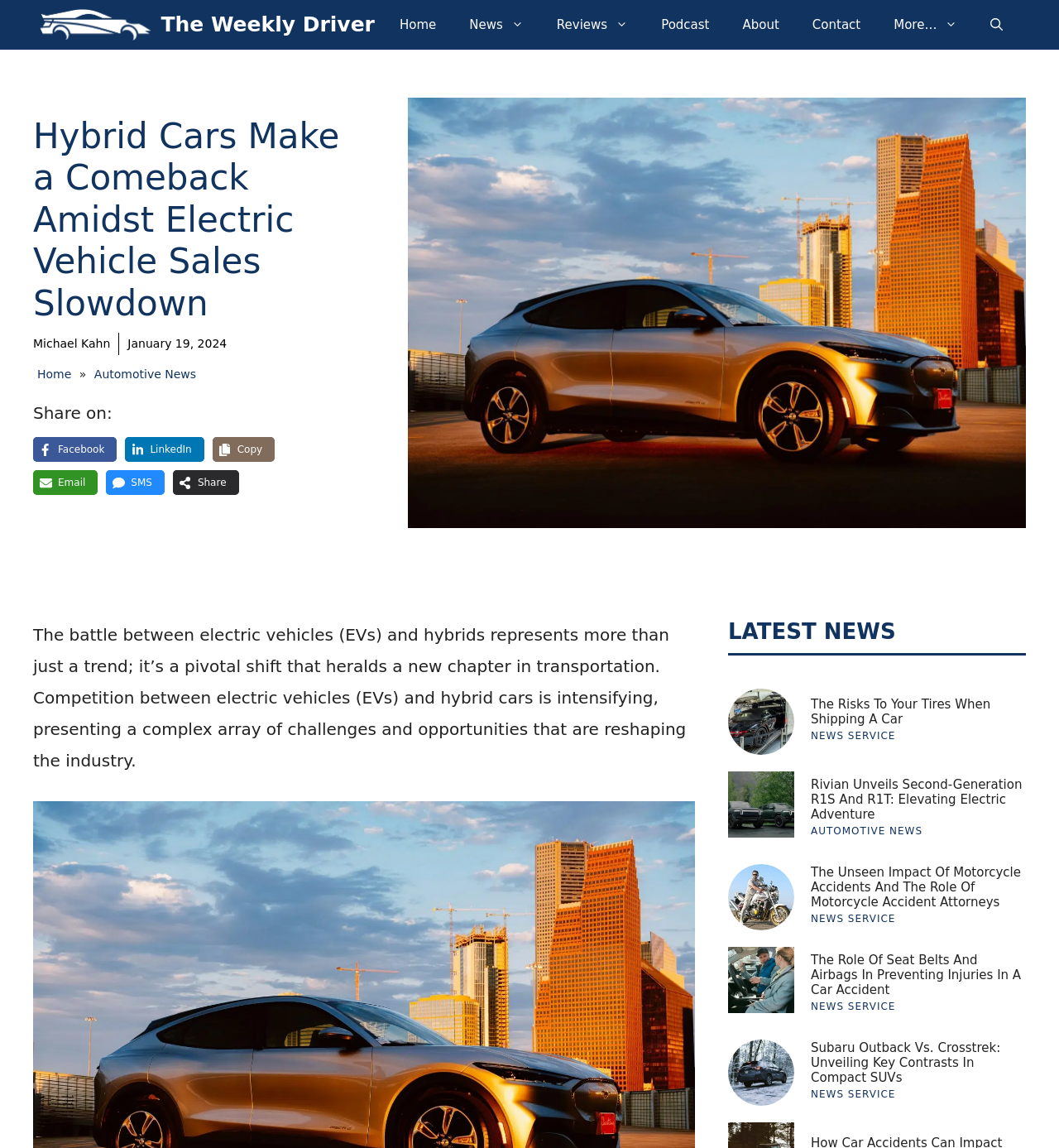Identify the bounding box coordinates of the area you need to click to perform the following instruction: "Share on Facebook".

[0.031, 0.381, 0.11, 0.402]